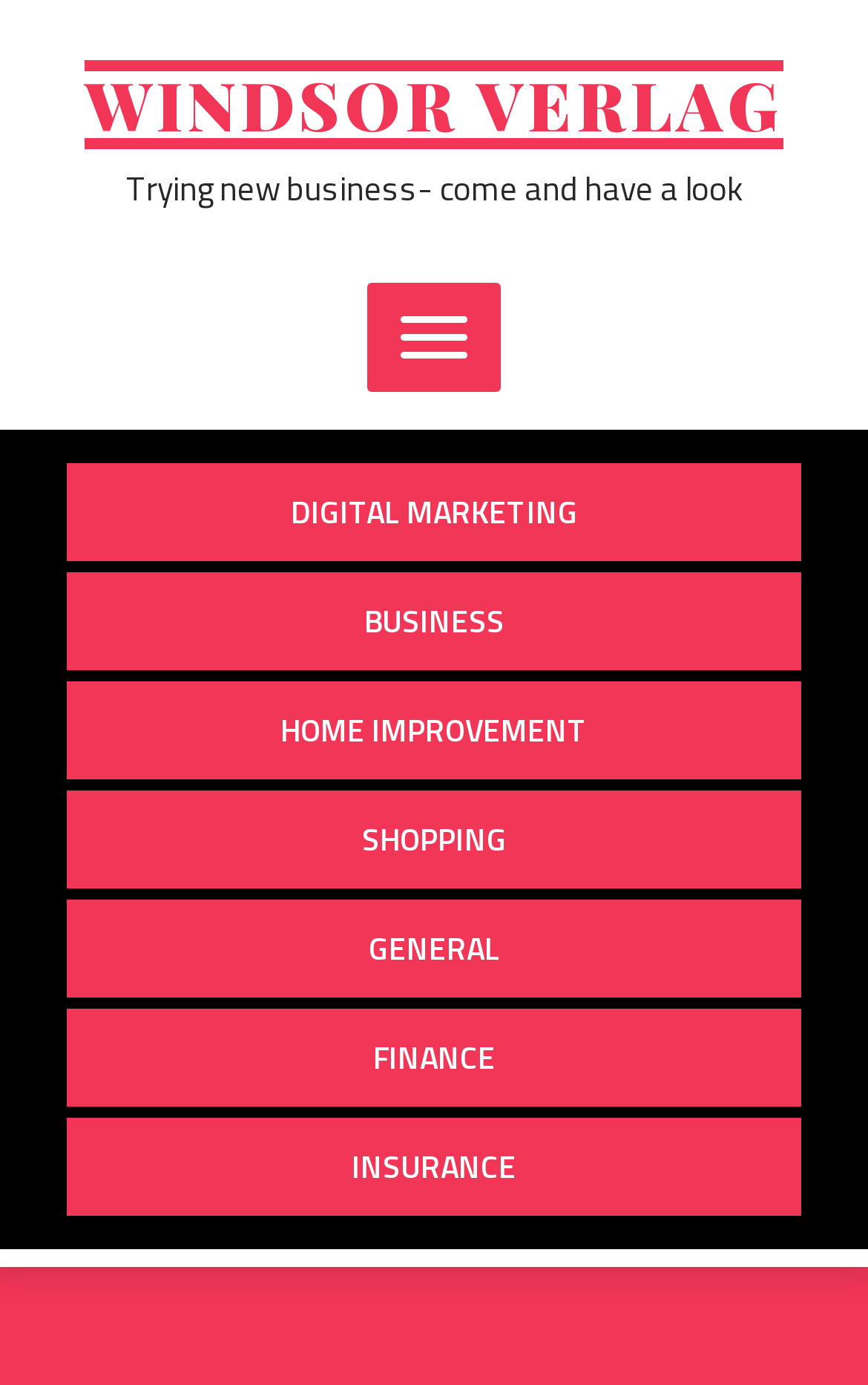Provide an in-depth caption for the contents of the webpage.

The webpage is titled "July 2022 – Page 2 – Windsor Verlag" and appears to be a blog or news website. At the top, there is a large heading "WINDSOR VERLAG" which is also a clickable link. Below the heading, there is a brief introductory text "Trying new business- come and have a look".

To the right of the introductory text, there is a button with no label, which controls a primary menu. Above the button, there are seven categorized links arranged vertically, including "DIGITAL MARKETING", "BUSINESS", "HOME IMPROVEMENT", "SHOPPING", "GENERAL", "FINANCE", and "INSURANCE". These links are positioned on the left side of the page, spanning from the top to the bottom.